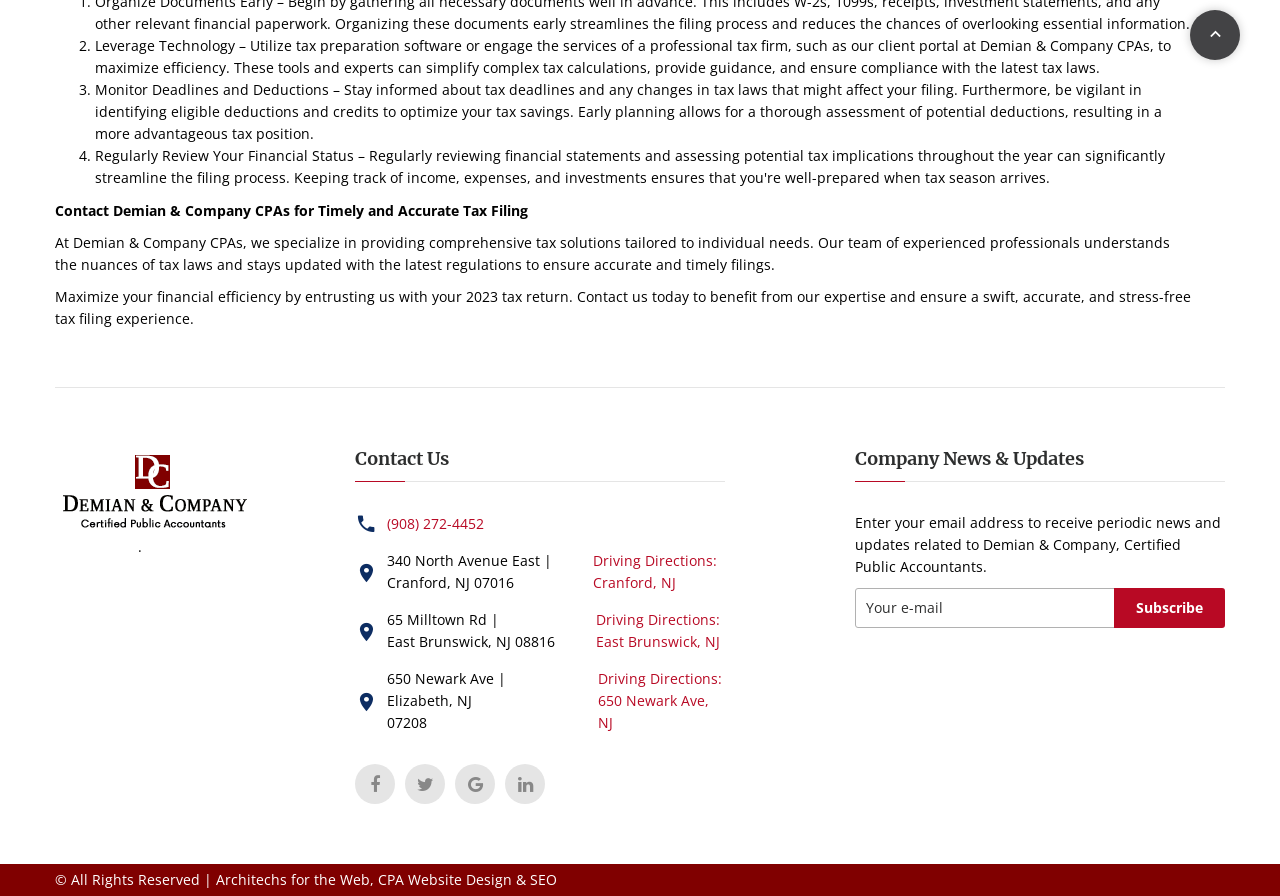Answer briefly with one word or phrase:
What can be received by entering an email address?

Periodic news and updates